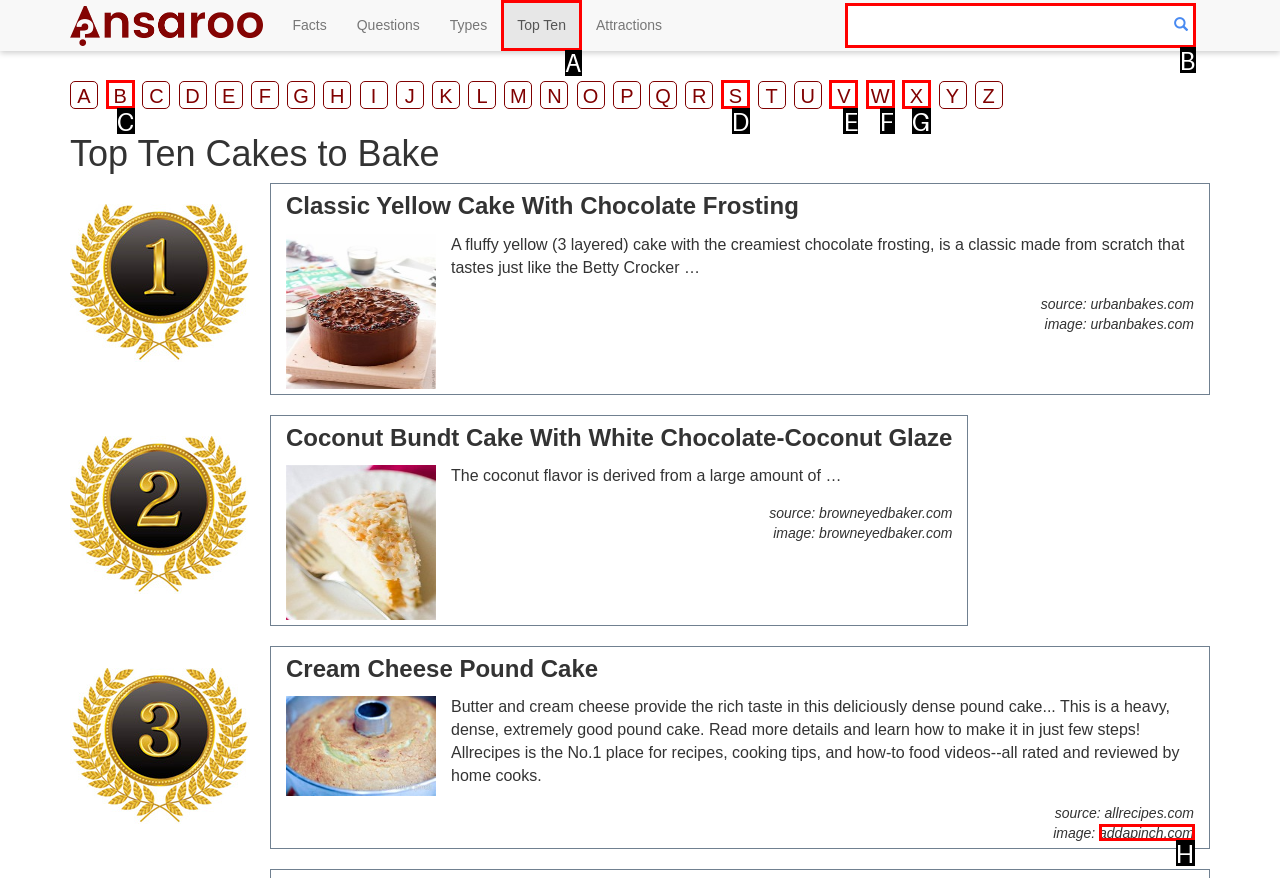Tell me which one HTML element I should click to complete the following task: Click on the 'Top Ten' link Answer with the option's letter from the given choices directly.

A